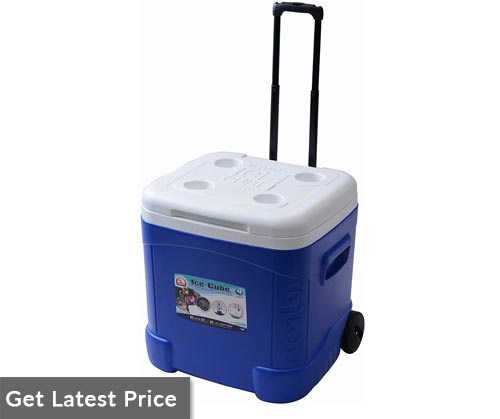Please provide a brief answer to the question using only one word or phrase: 
How many cup holders are on the lid?

Four